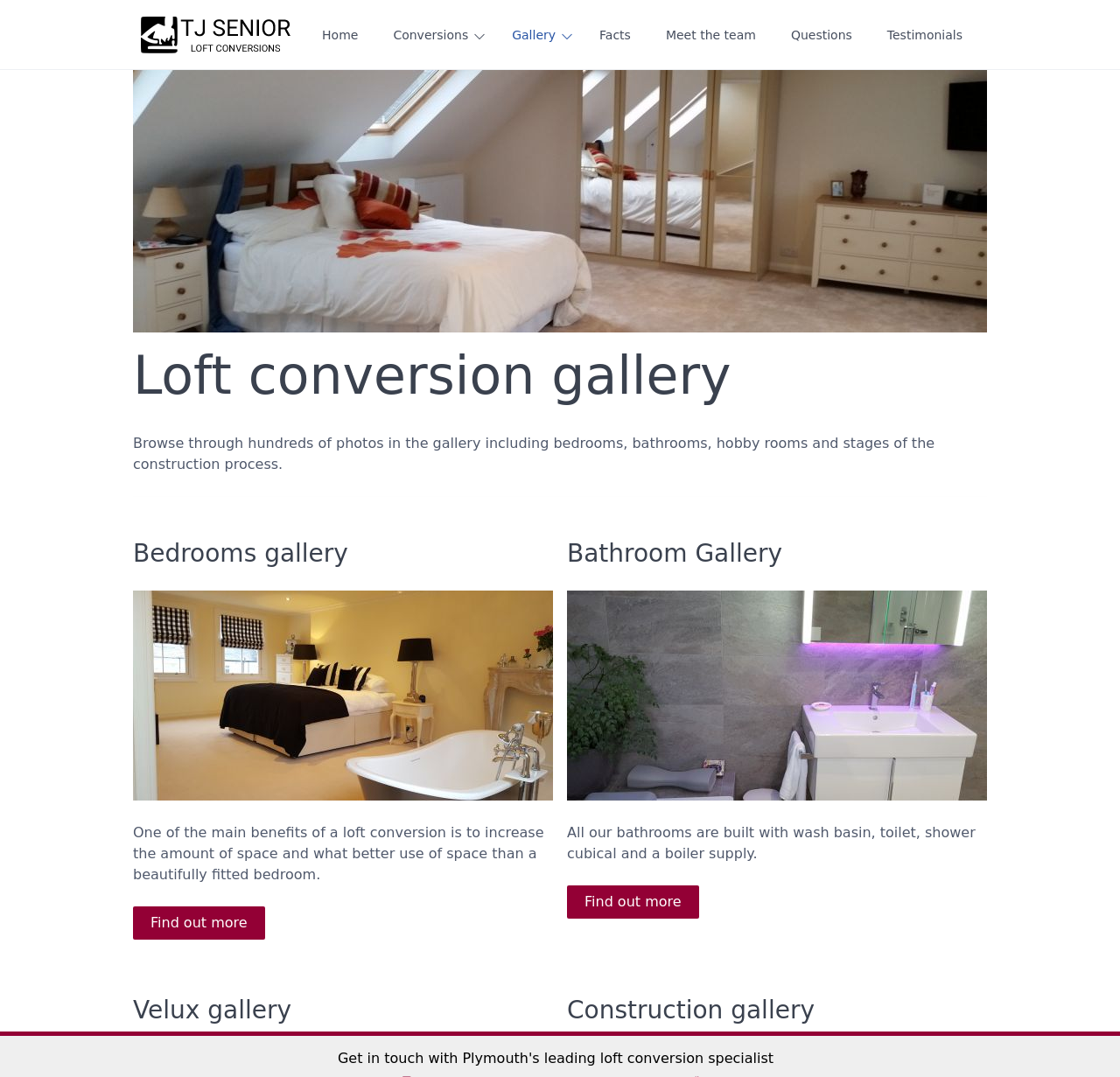Identify and generate the primary title of the webpage.

Loft conversion gallery